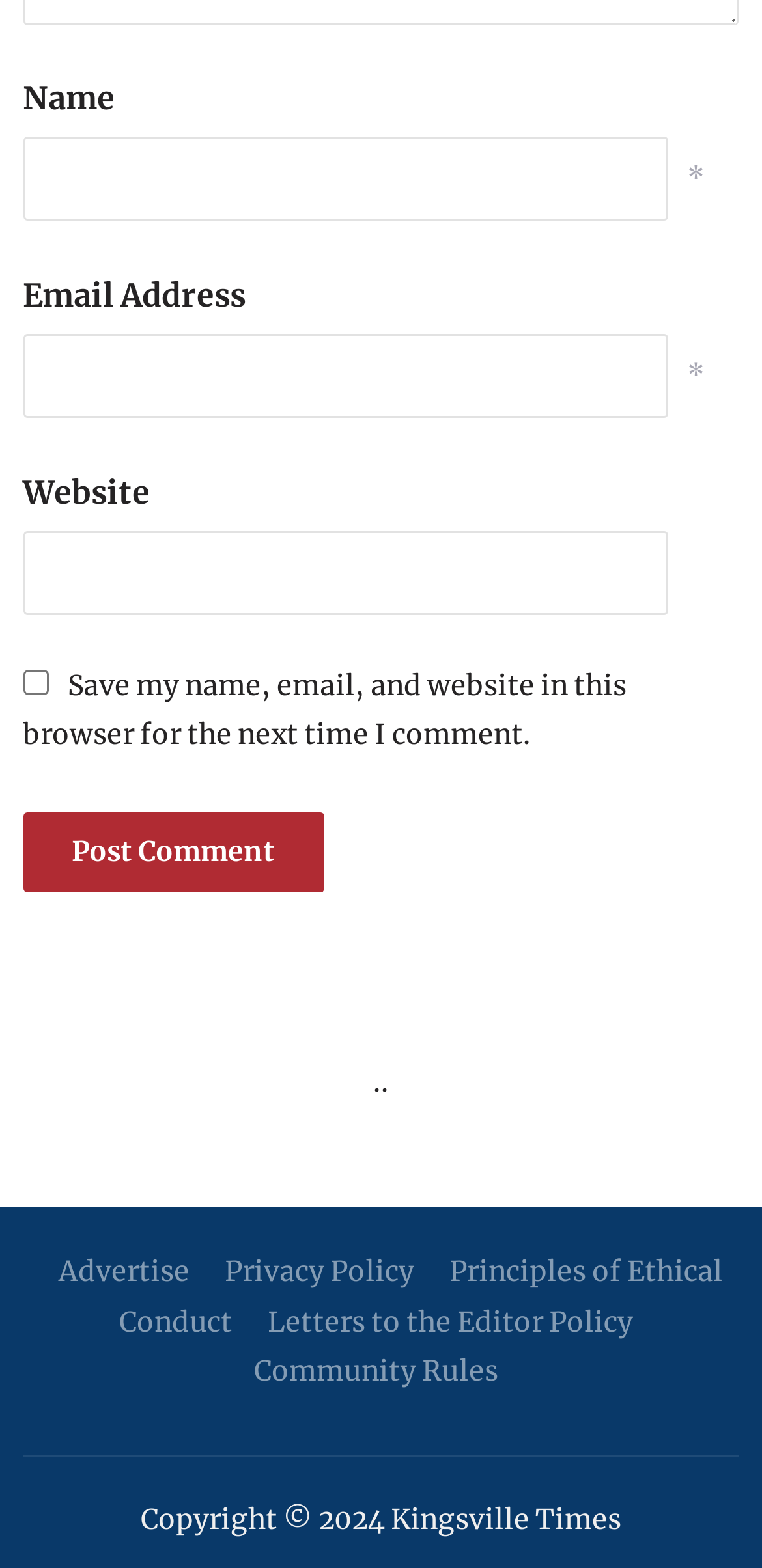Please identify the bounding box coordinates of the element I need to click to follow this instruction: "Check the save my name checkbox".

[0.03, 0.427, 0.063, 0.443]